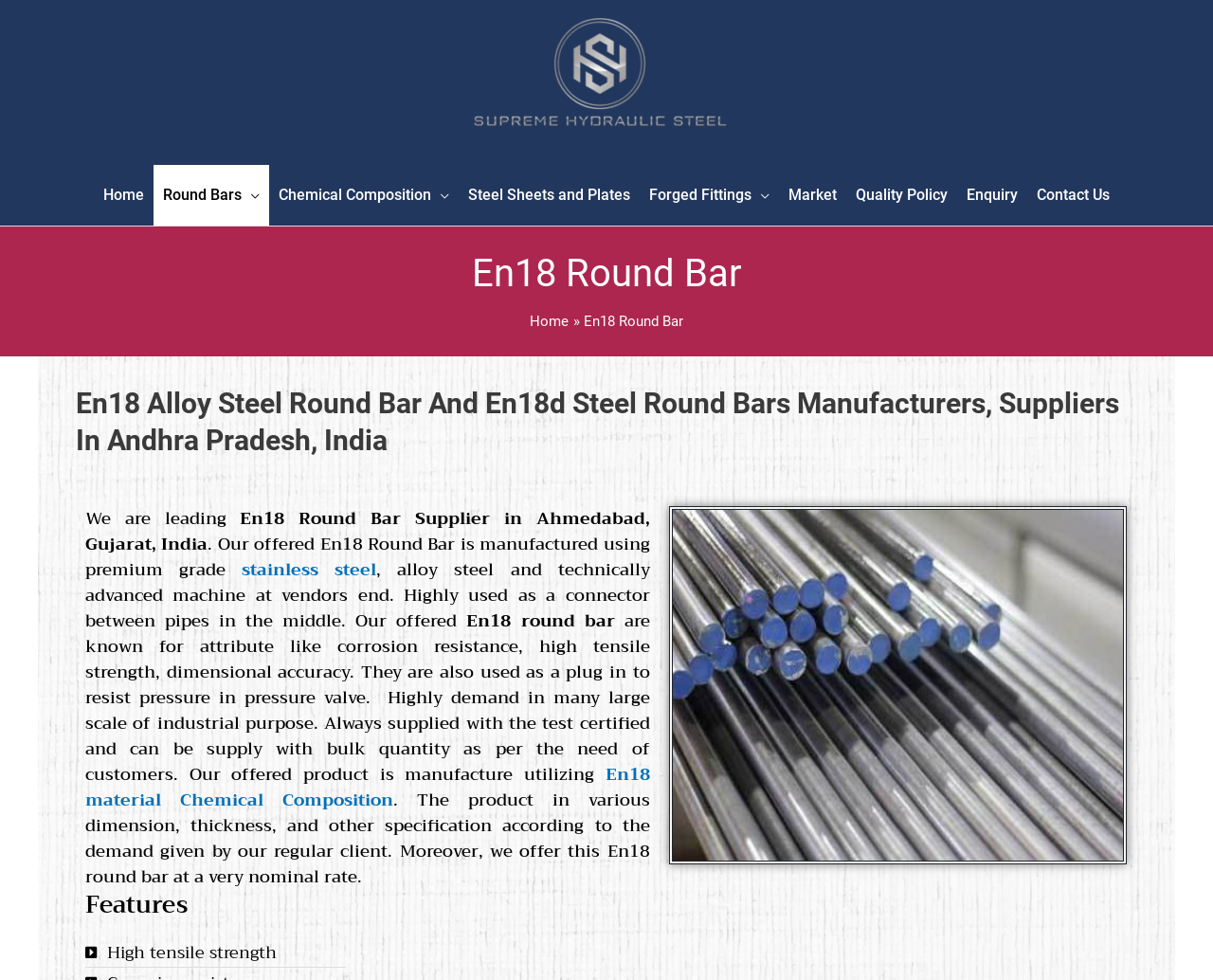Locate the bounding box coordinates of the clickable element to fulfill the following instruction: "Visit Twitter page". Provide the coordinates as four float numbers between 0 and 1 in the format [left, top, right, bottom].

None